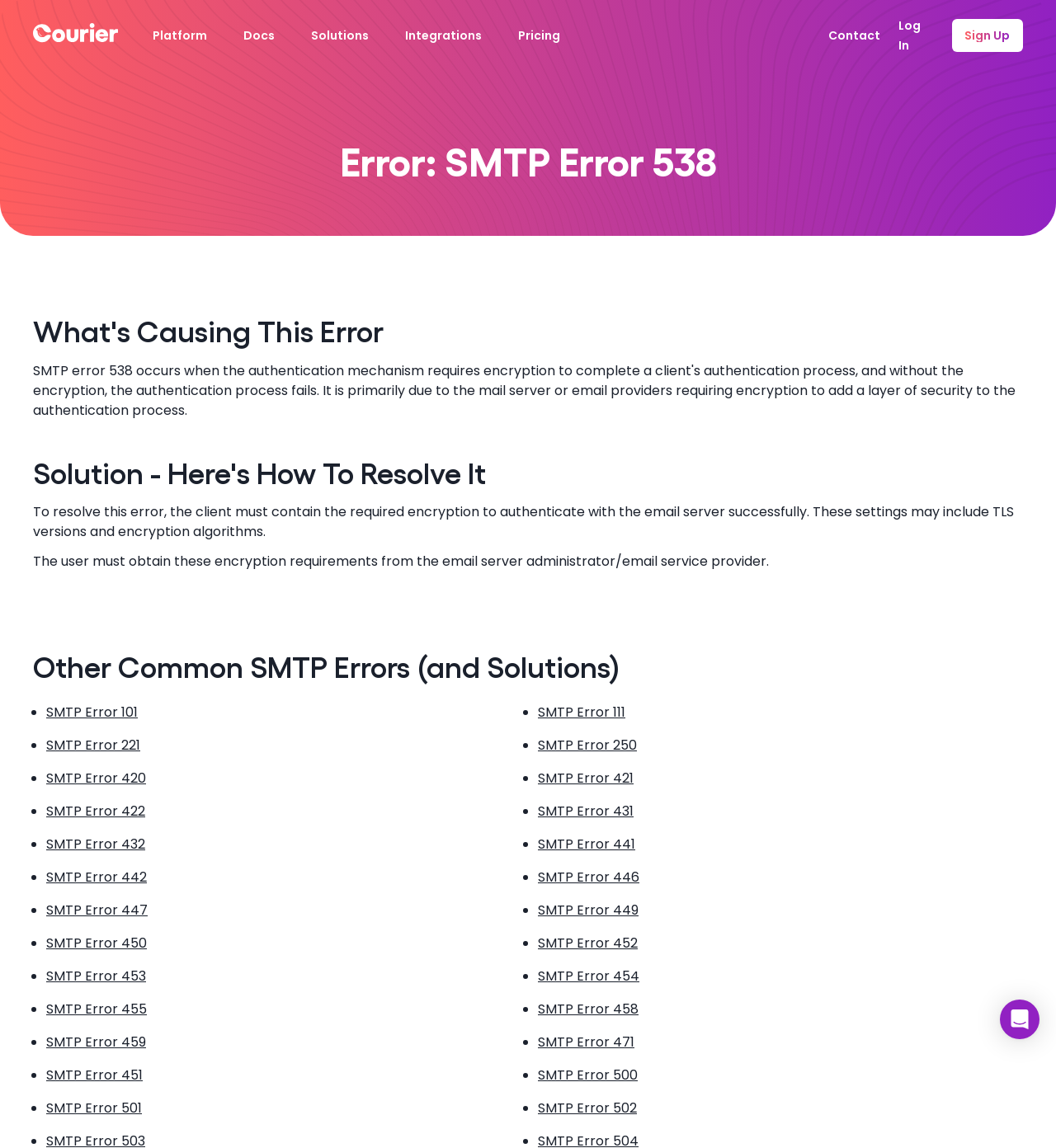Please specify the bounding box coordinates of the clickable section necessary to execute the following command: "Click the 'Contact' link".

[0.784, 0.019, 0.834, 0.042]